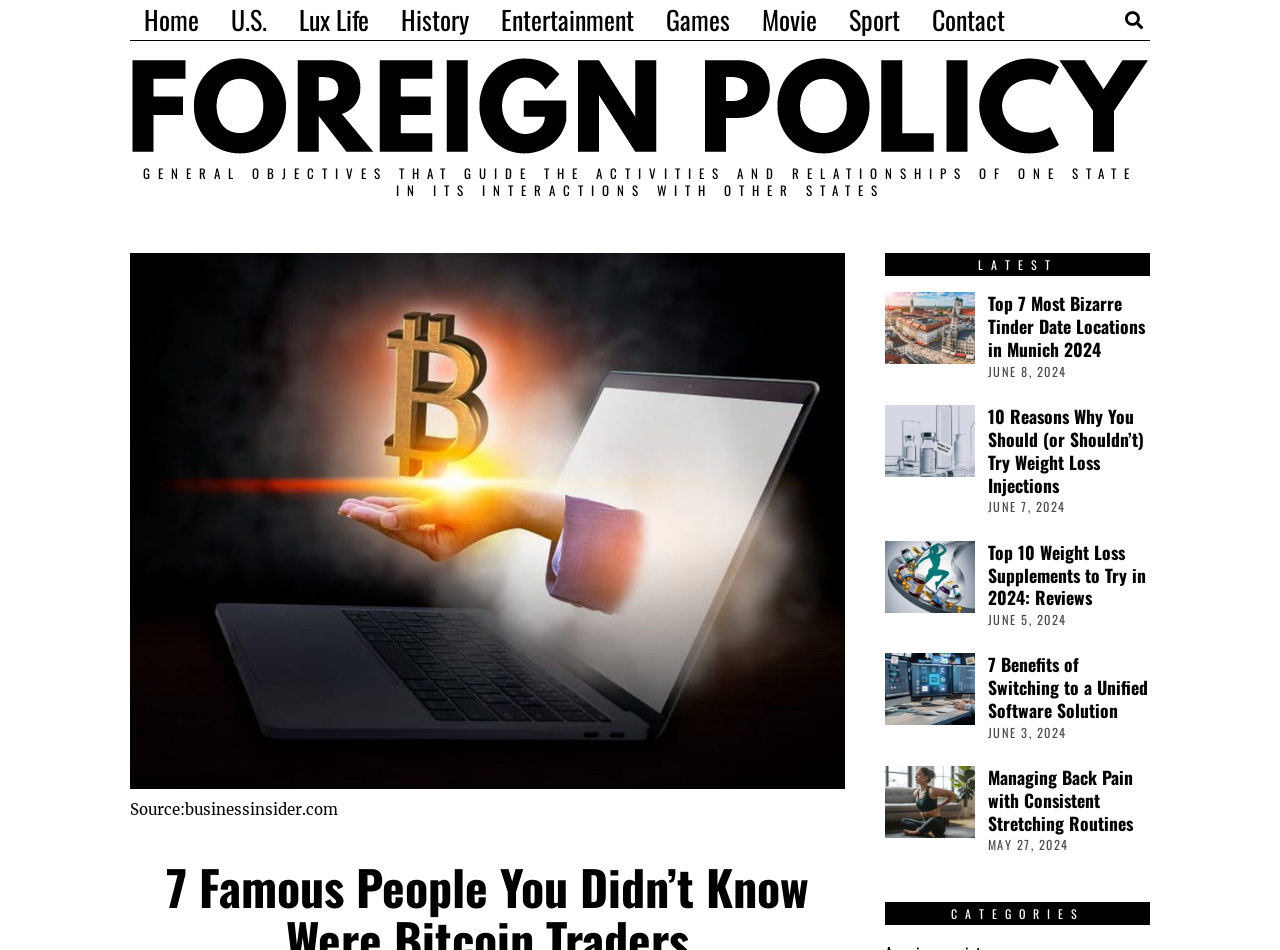Find and specify the bounding box coordinates that correspond to the clickable region for the instruction: "Click on the link '10 Reasons Why You Should (or Shouldn’t) Try Weight Loss Injections'".

[0.772, 0.424, 0.894, 0.524]